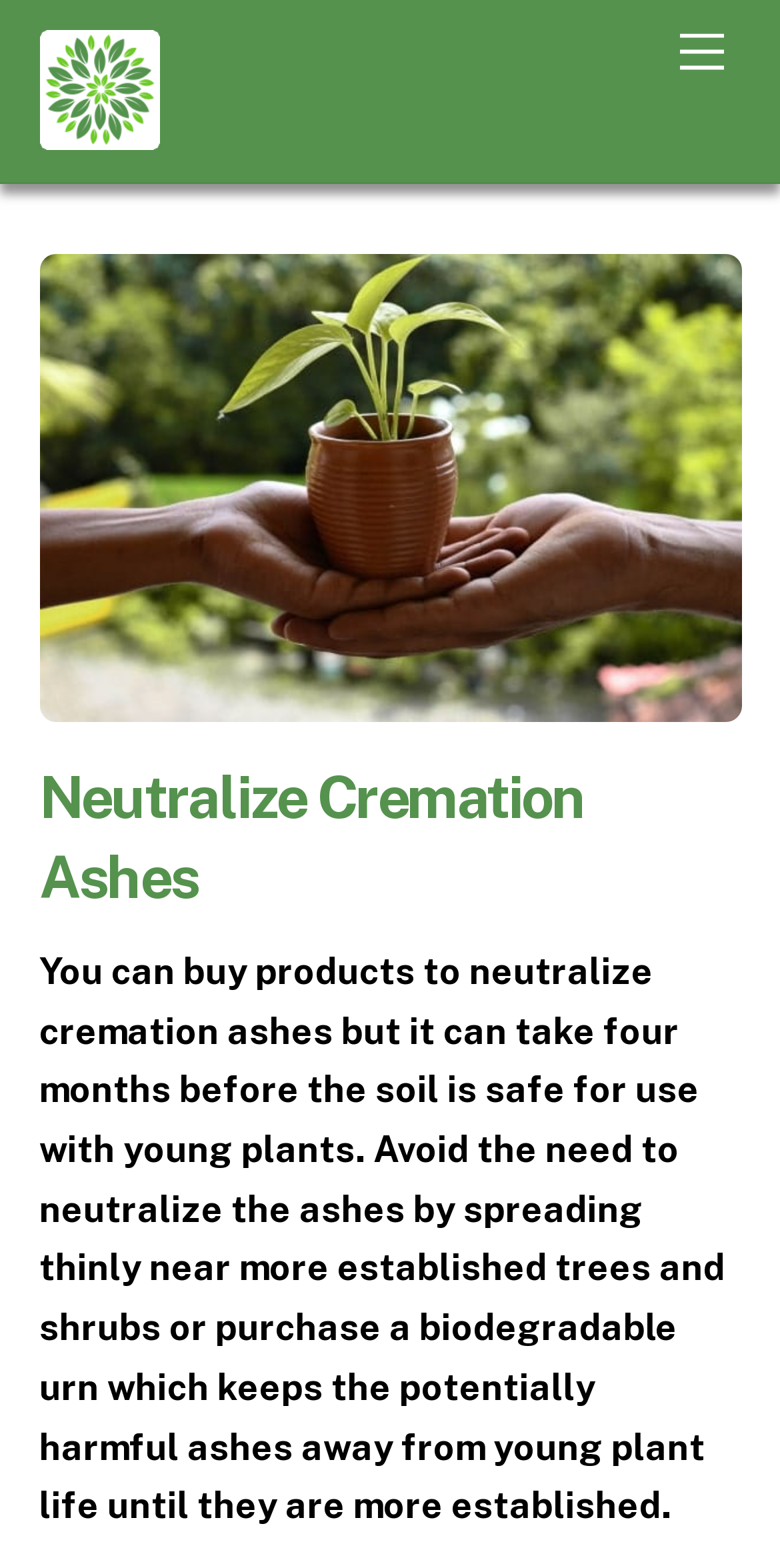Can you find and provide the main heading text of this webpage?

Neutralize Cremation Ashes